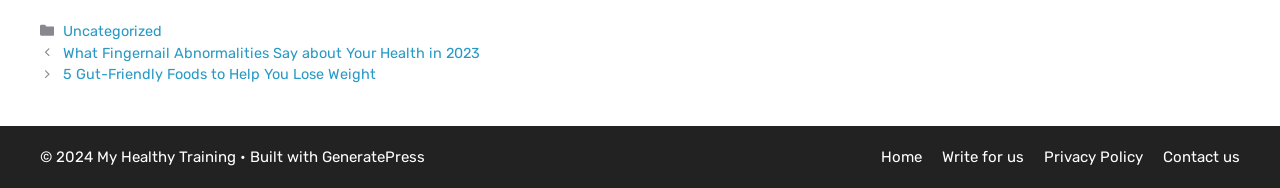Please determine the bounding box coordinates of the element's region to click in order to carry out the following instruction: "contact us". The coordinates should be four float numbers between 0 and 1, i.e., [left, top, right, bottom].

[0.909, 0.787, 0.969, 0.883]